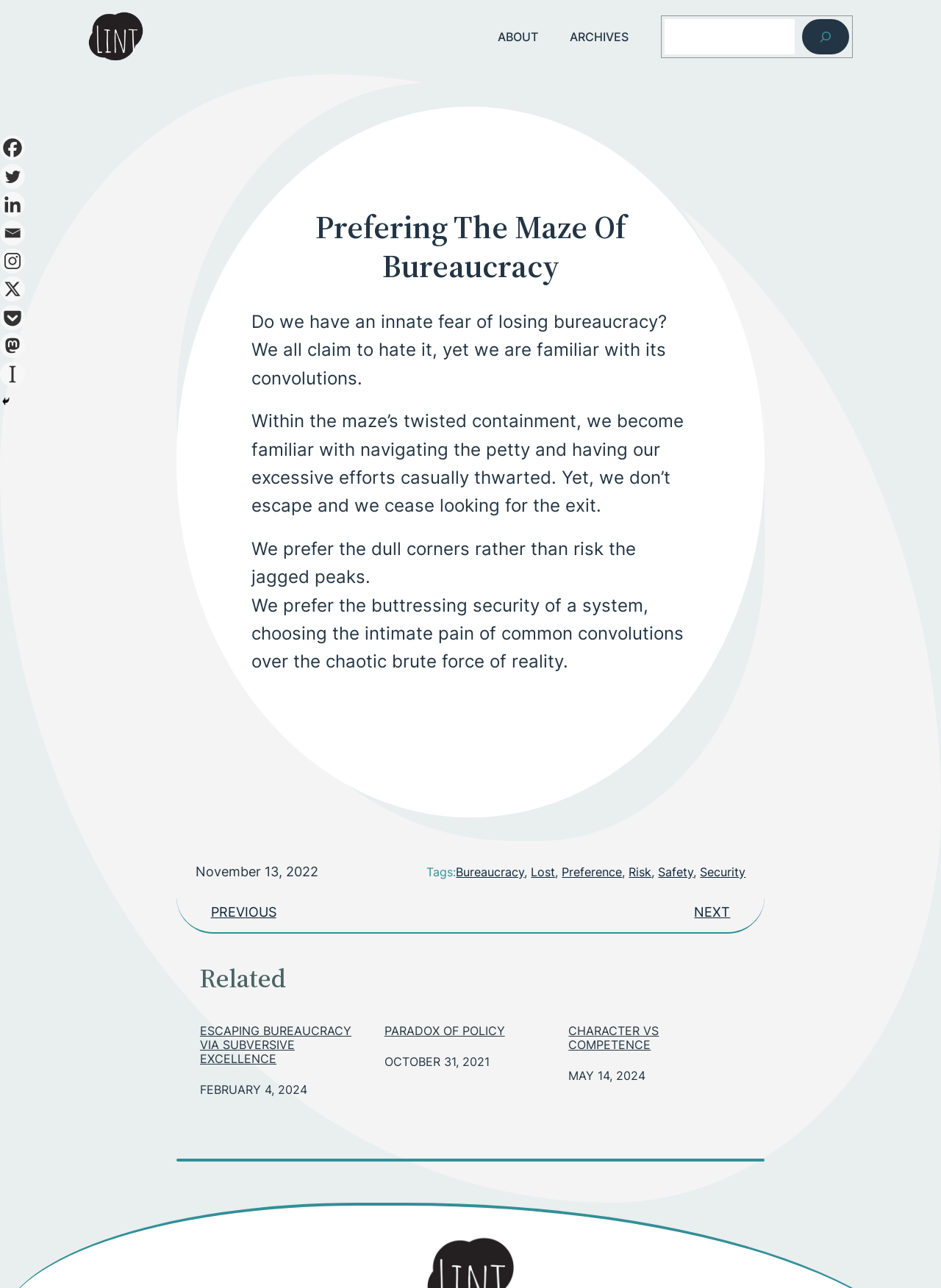How many social media links are present on the webpage?
Based on the visual content, answer with a single word or a brief phrase.

6